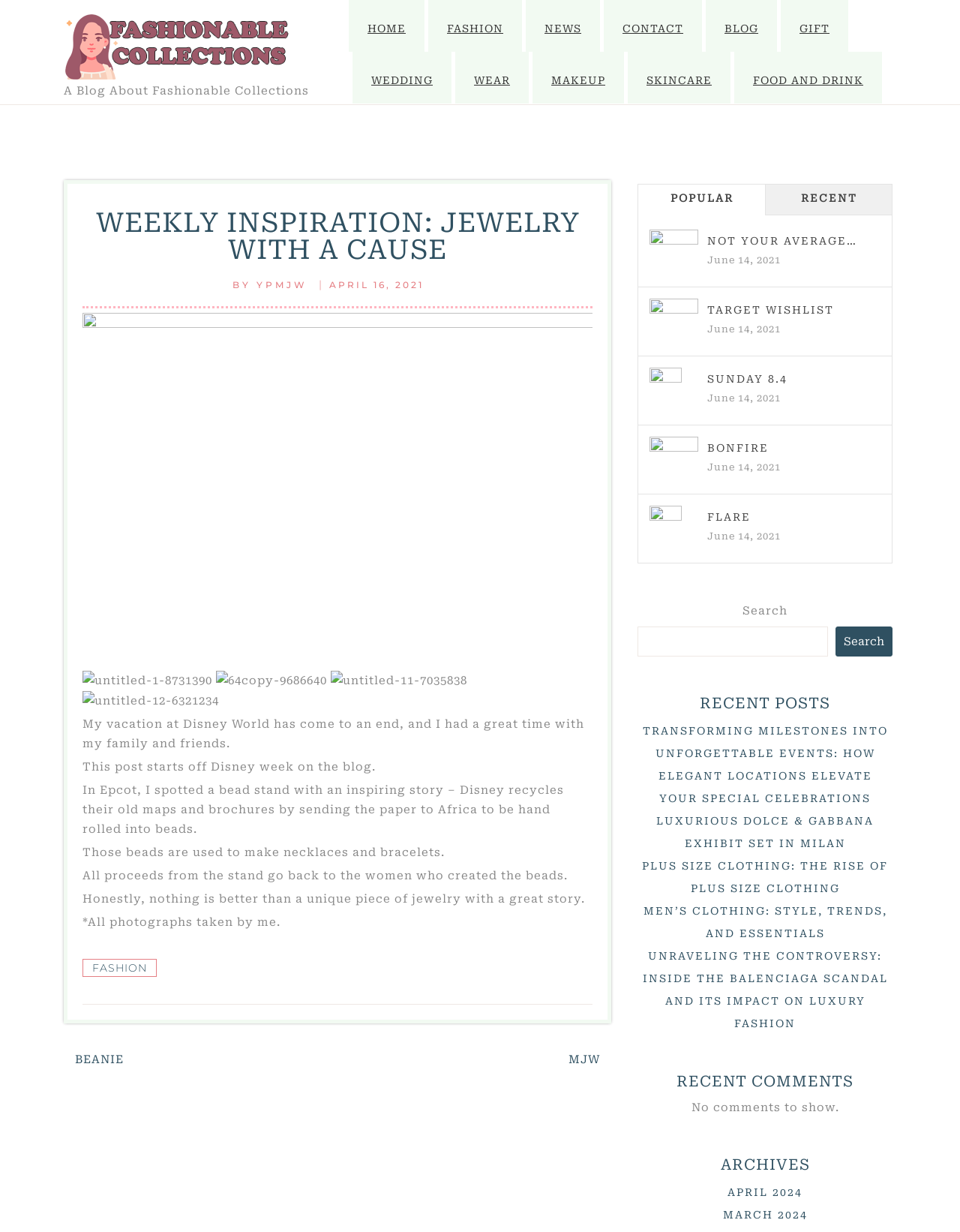What is the purpose of the bead stand at Epcot?
Give a thorough and detailed response to the question.

According to the article, the bead stand at Epcot sells necklaces and bracelets made from recycled Disney maps and brochures. The proceeds from the stand go back to the women in Africa who created the beads, suggesting that the purpose of the stand is to support these women.